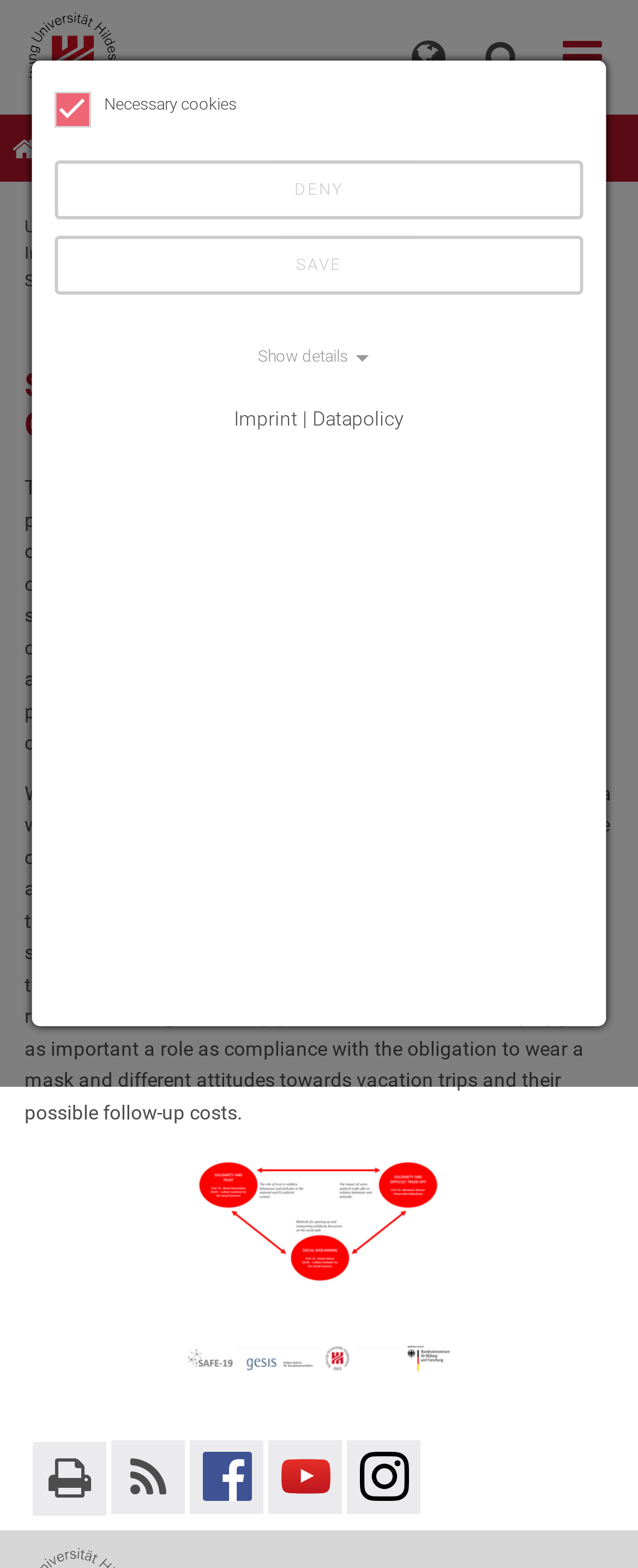Create an in-depth description of the webpage, covering main sections.

The webpage is about the University of Hildesheim's Institute for Social Sciences, specifically the SAFE-19 project, which focuses on solidarity in the COVID-19 crisis. At the top left, there is a logo of the University of Hildesheim. To the right of the logo, there are several links, including "Choose language", "Search", "Open menu", and "To the homepage". Below these links, there is a main section that contains several sub-links, including "University of Hildesheim", "Educational and Social Sciences", "Institute", "Politikwissenschaft", "Forschung", and "Solidarität".

The main content of the page is divided into two sections. The first section has a heading "SAFE-19 | Solidarity in the COVID-19 Crisis" and provides an introduction to the project, explaining how citizens are expected to act in solidarity to control the spread of the virus and keep public health systems functional. The second section is a longer text that discusses the sources and scope of solidarity in the face of nearly impossible trade-offs, and how societal solidarity is addressed, reflected, and socially perceived in different phases of the crisis.

Below the main content, there are two figures, likely images or graphs, that are not described. At the bottom of the page, there are several links to social media platforms, including Facebook, YouTube, and Instagram, as well as a link to an RSS feed. There are also two buttons, "DENY" and "SAVE", and a link to "Show details". Finally, there is a footer section with links to "Imprint" and "Datapolicy".